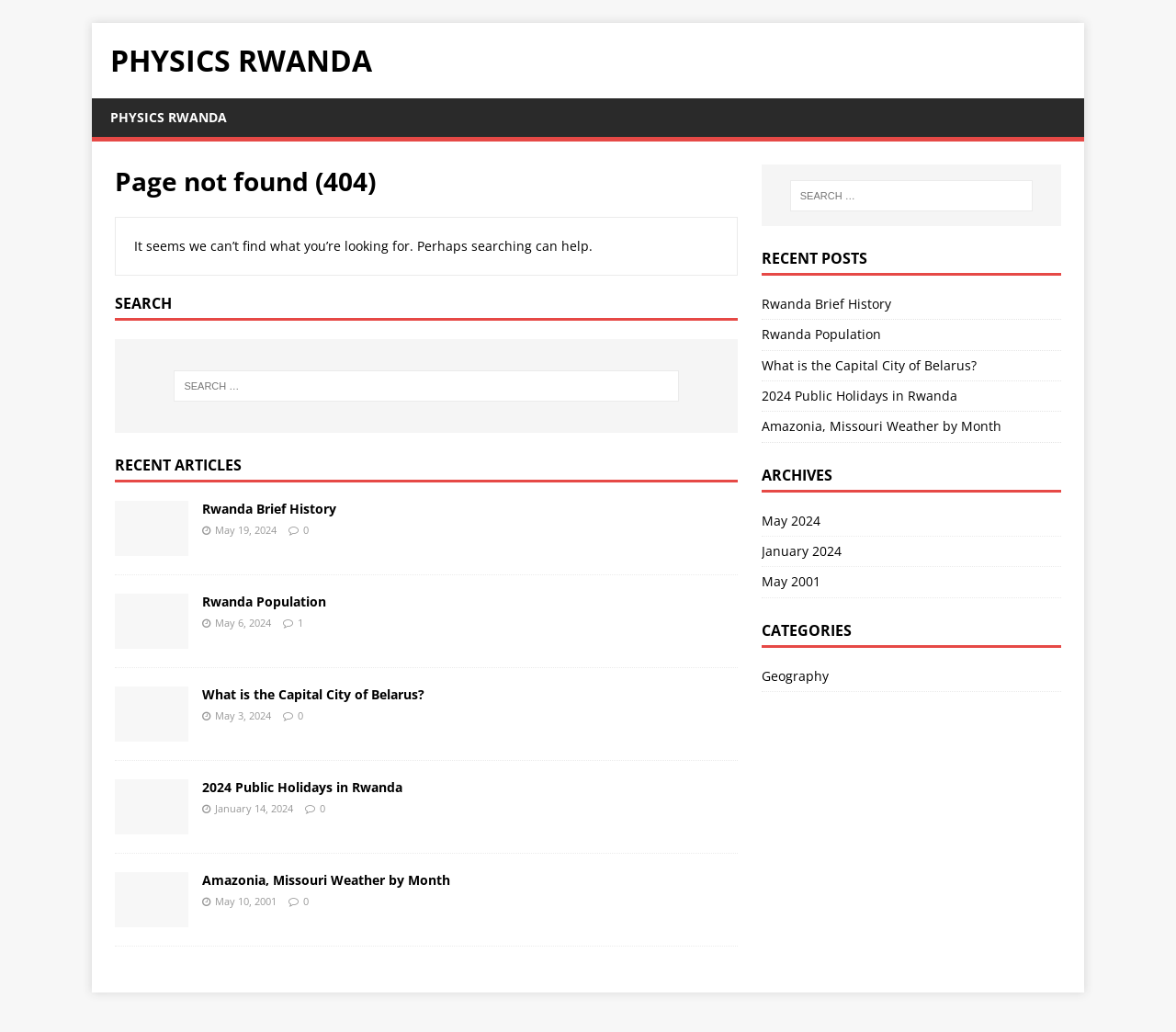Please identify the bounding box coordinates of the element that needs to be clicked to perform the following instruction: "Search for something".

[0.148, 0.359, 0.577, 0.389]